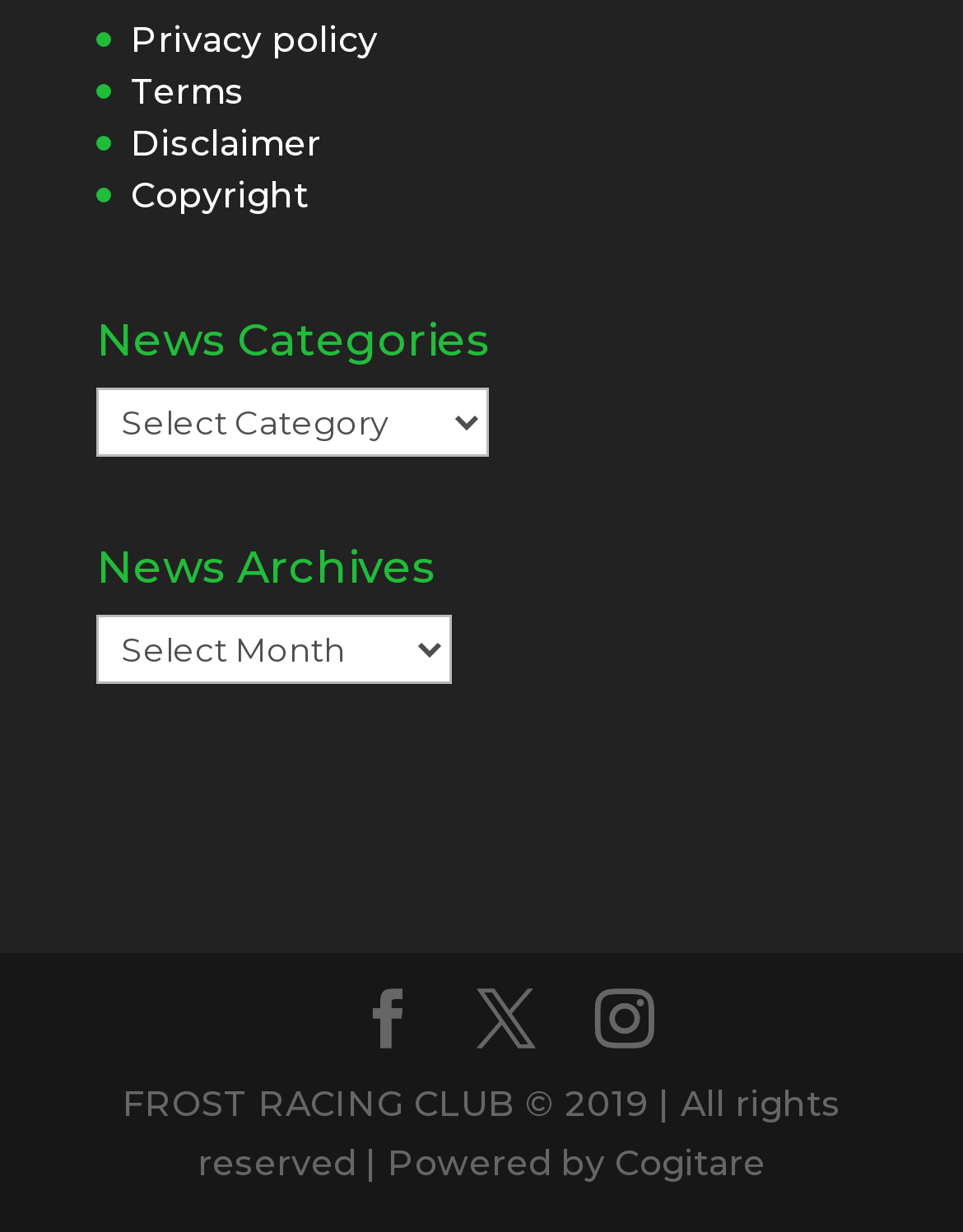How many social media links are available?
Look at the screenshot and provide an in-depth answer.

The webpage has three links with icons '', '', and '' at the bottom, which are likely social media links.